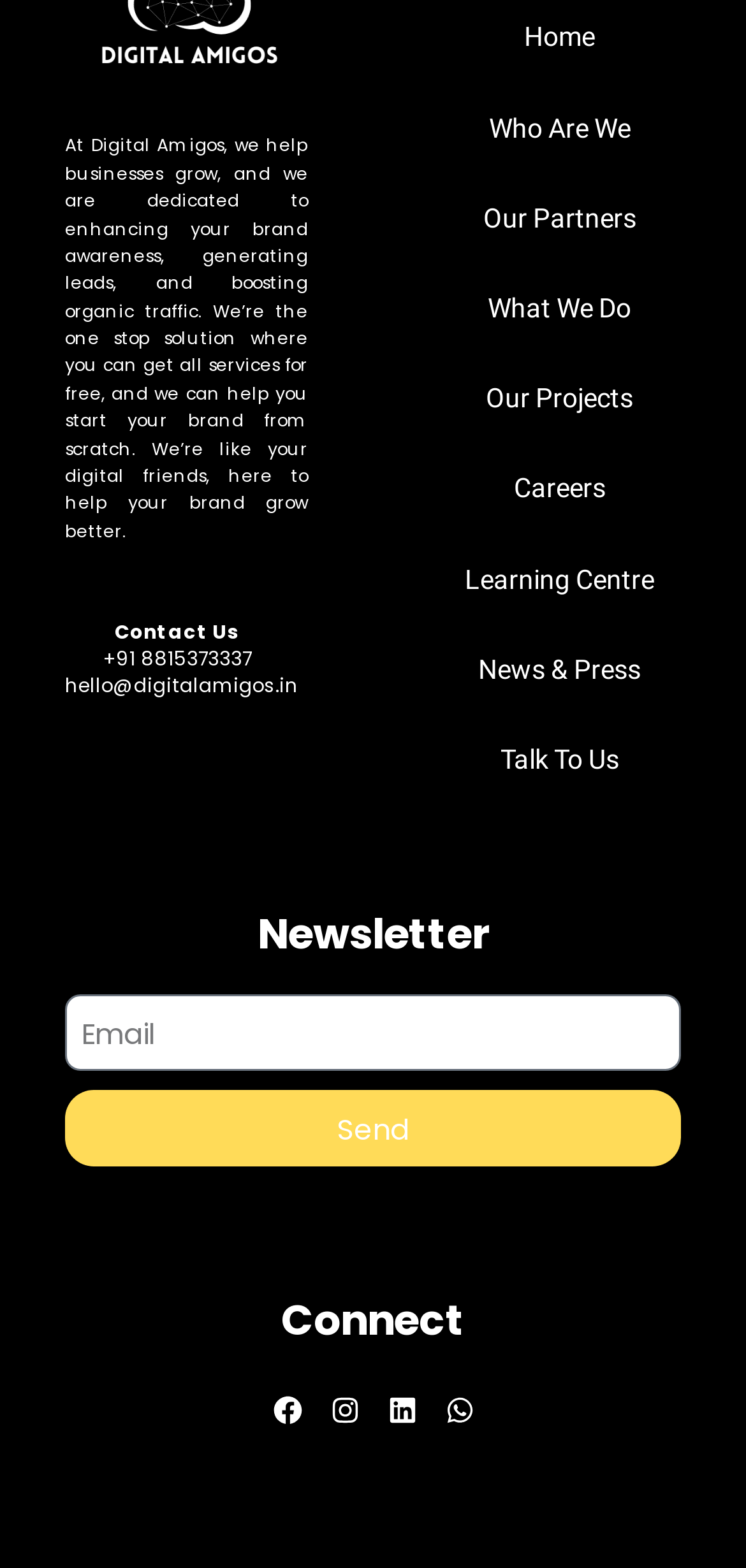Show the bounding box coordinates of the element that should be clicked to complete the task: "Enter email address".

[0.087, 0.634, 0.913, 0.683]